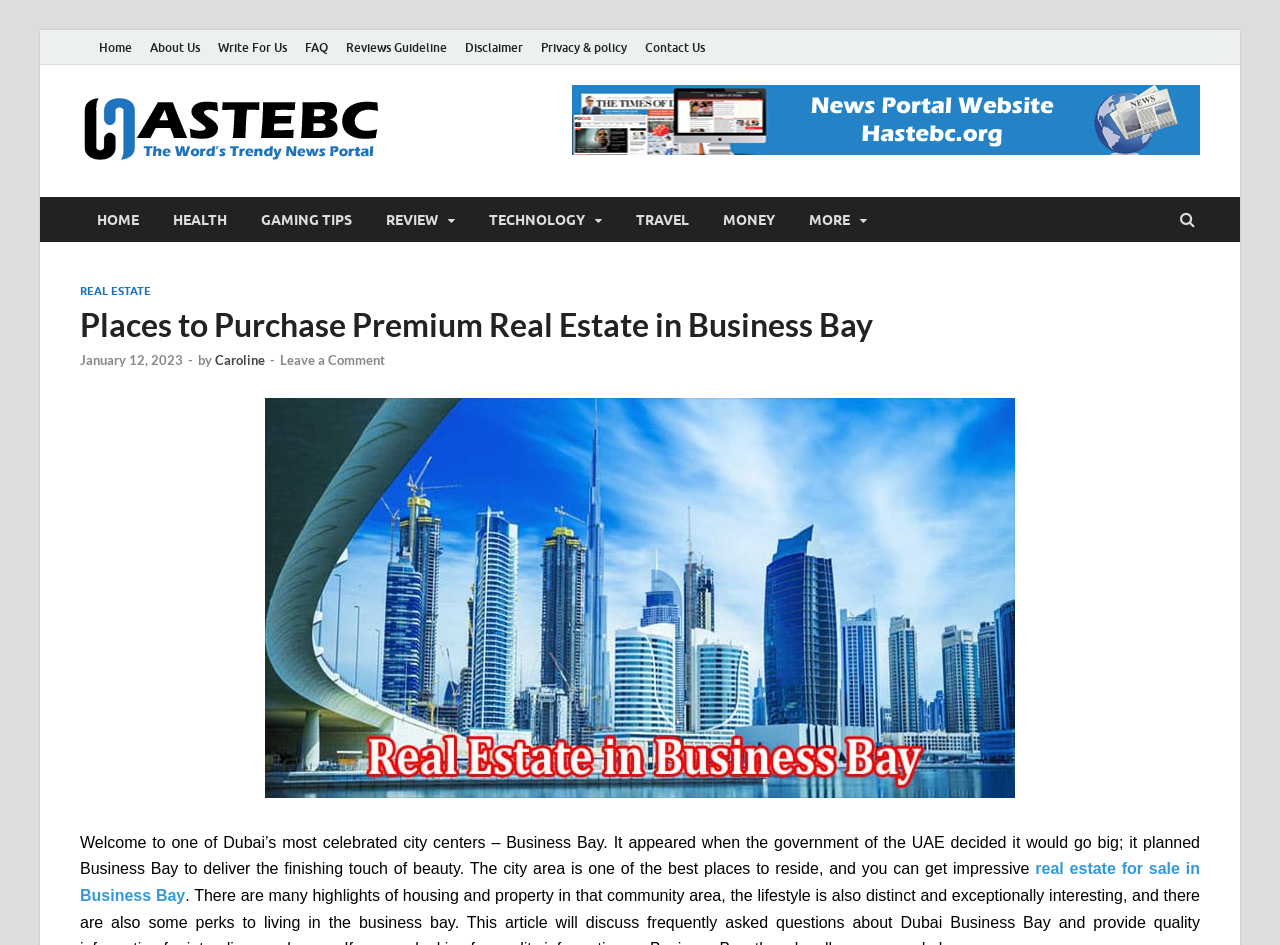Please pinpoint the bounding box coordinates for the region I should click to adhere to this instruction: "Click on Home".

[0.07, 0.032, 0.11, 0.069]